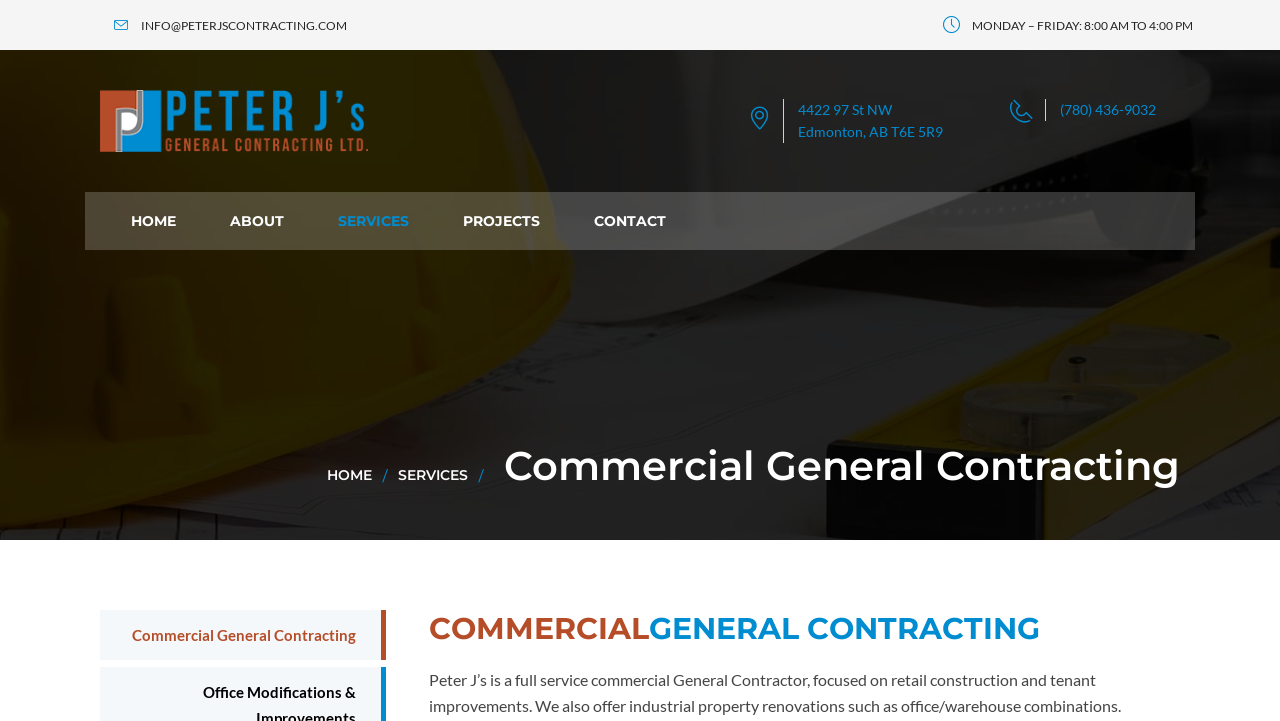Describe all significant elements and features of the webpage.

The webpage is about Peter J's Contracting, a full-service commercial and industrial general contractor. At the top left, there is a link to the company's email address, INFO@PETERJSCONTRACTING.COM, and a static text displaying the company's business hours, MONDAY – FRIDAY: 8:00 AM TO 4:00 PM. 

To the right of the email link, there is a link to the company's name, Peter J's Contracting, accompanied by an image with the same name. Below this, there are three static texts displaying the company's address, 4422 97 St NW, Edmonton, AB T6E 5R9, and phone number, (780) 436-9032.

On the top navigation bar, there are five links: HOME, ABOUT, SERVICES, PROJECTS, and CONTACT, evenly spaced from left to right. 

Further down, there is a repeated navigation bar with three links: HOME, SERVICES, and a static text, Commercial General Contracting, which is a brief description of the company's services. 

Below this, there is a heading, COMMERCIAL GENERAL CONTRACTING, and a static text that provides a detailed description of the company's services, stating that they are a full-service commercial general contractor focused on retail construction and tenant improvements, and also offer industrial property renovations such as office/warehouse combinations.